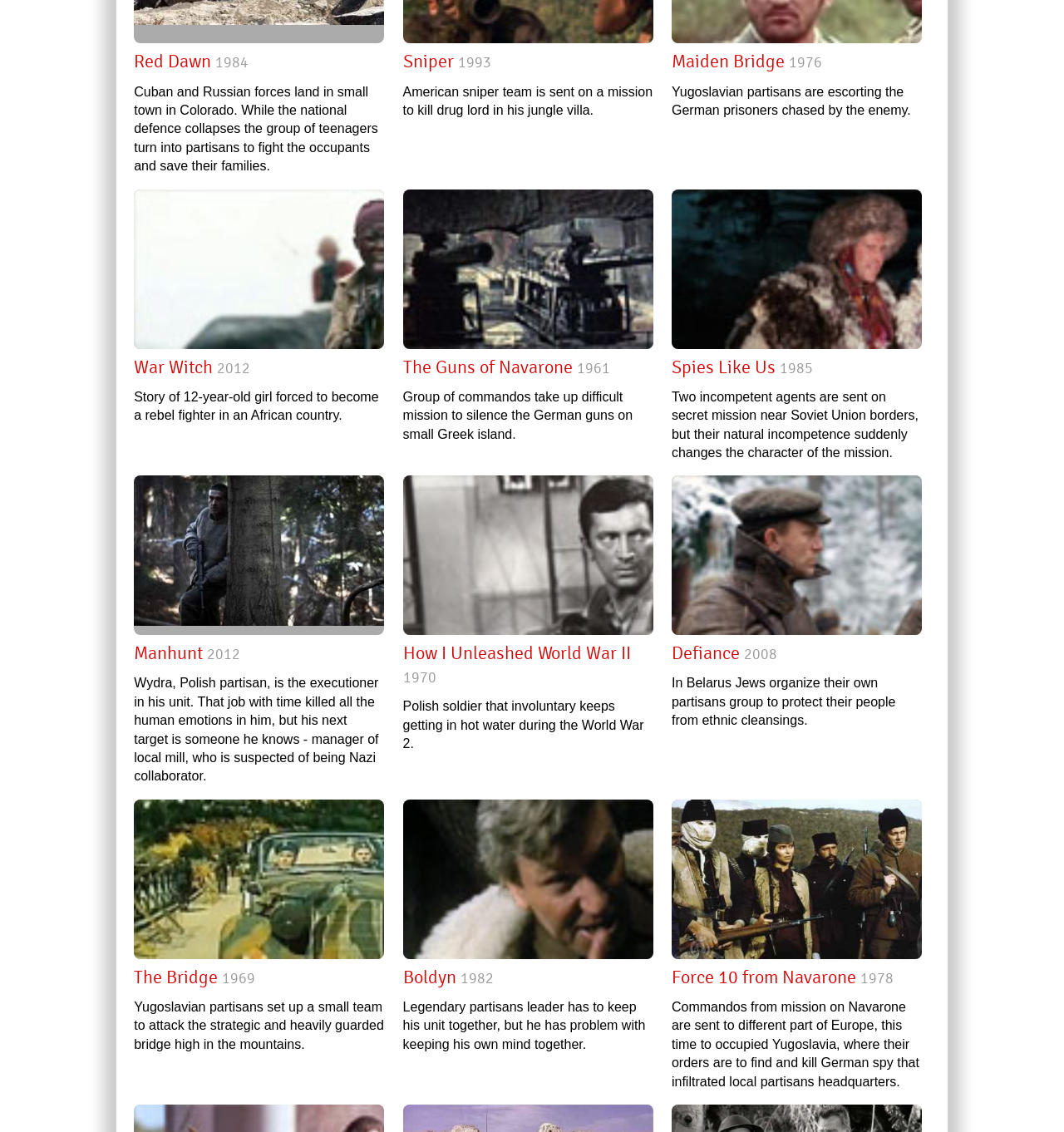Please look at the image and answer the question with a detailed explanation: What is the title of the first war movie listed?

I looked at the first link on the webpage and saw that its heading is 'Red Dawn 1984', which is the title of the first war movie listed.